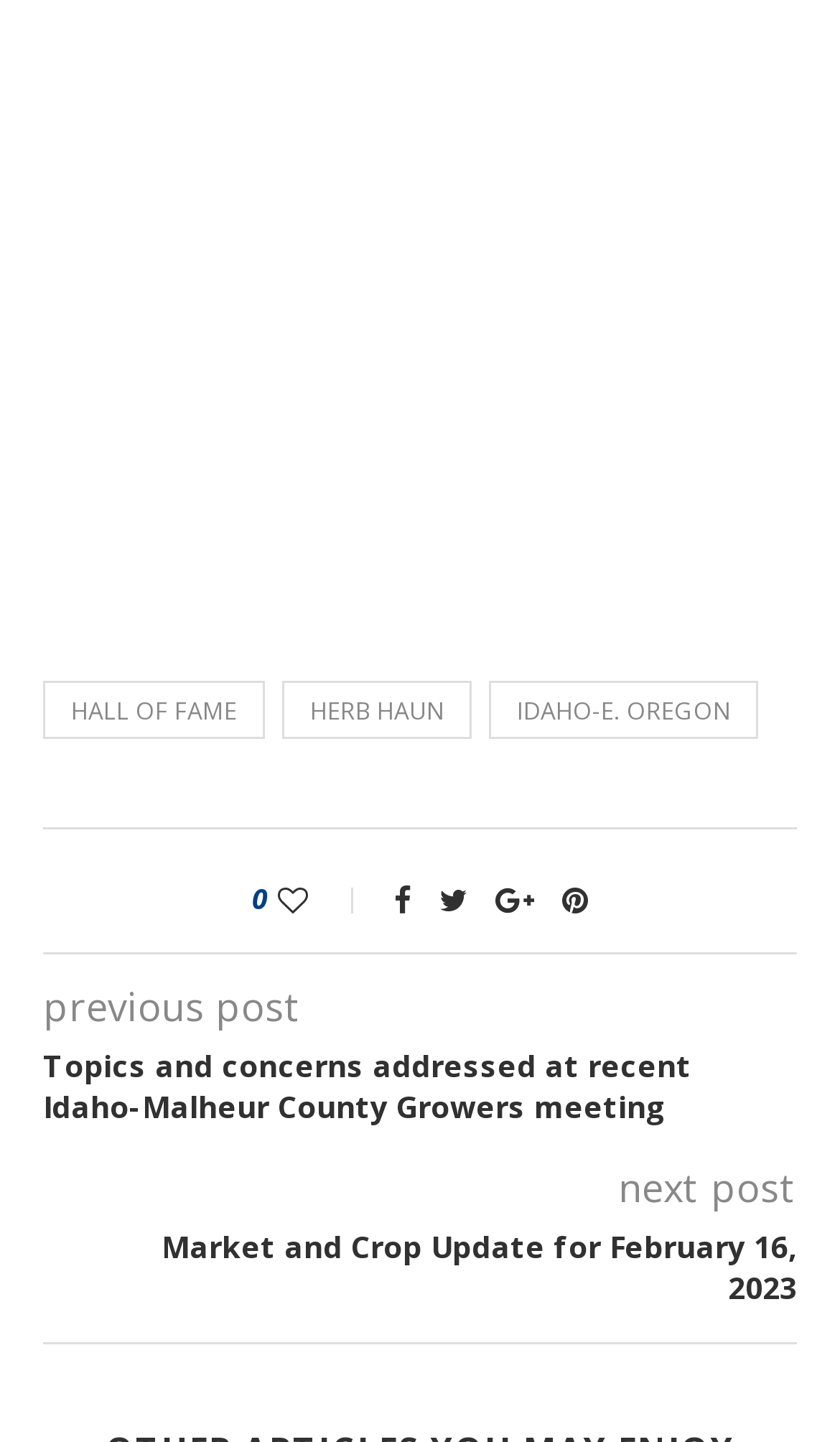Determine the bounding box coordinates for the element that should be clicked to follow this instruction: "Like". The coordinates should be given as four float numbers between 0 and 1, in the format [left, top, right, bottom].

[0.331, 0.609, 0.436, 0.637]